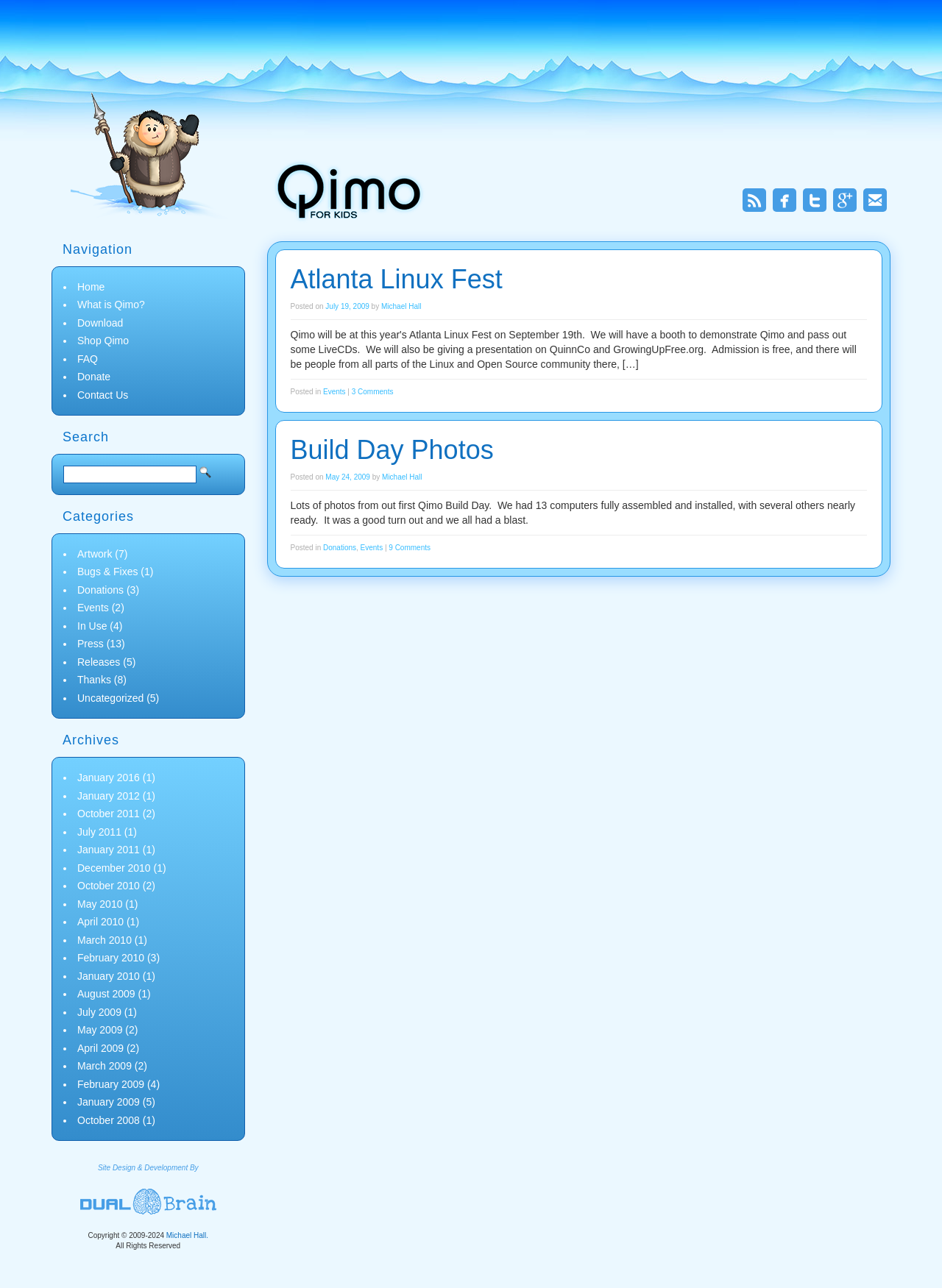Please find and generate the text of the main header of the webpage.

Atlanta Linux Fest